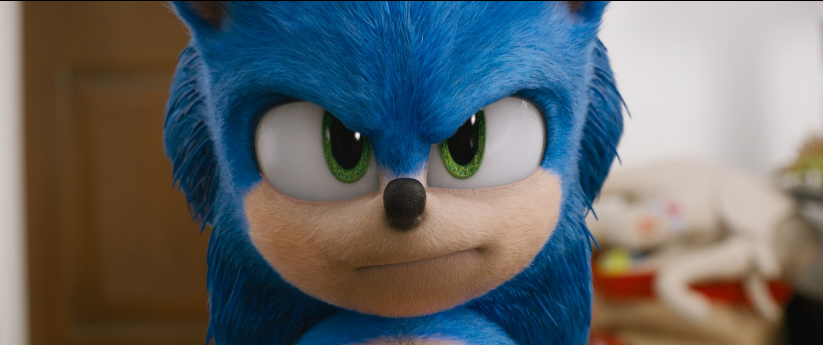Offer a detailed explanation of what is depicted in the image.

This image features Sonic the Hedgehog, the energetic and iconic blue video game character, known for his speed and adventurous spirit. The character is depicted with a serious yet determined expression, highlighting his expressive green eyes and distinct facial features, including his signature spiky blue fur. In the background, hints of a cozy interior can be seen, adding a relatable touch to this animated character. This portrayal likely comes from the film "Sonic the Hedgehog," which captures the blend of nostalgia and contemporary storytelling that resonates with both fans of the original franchise and new audiences.